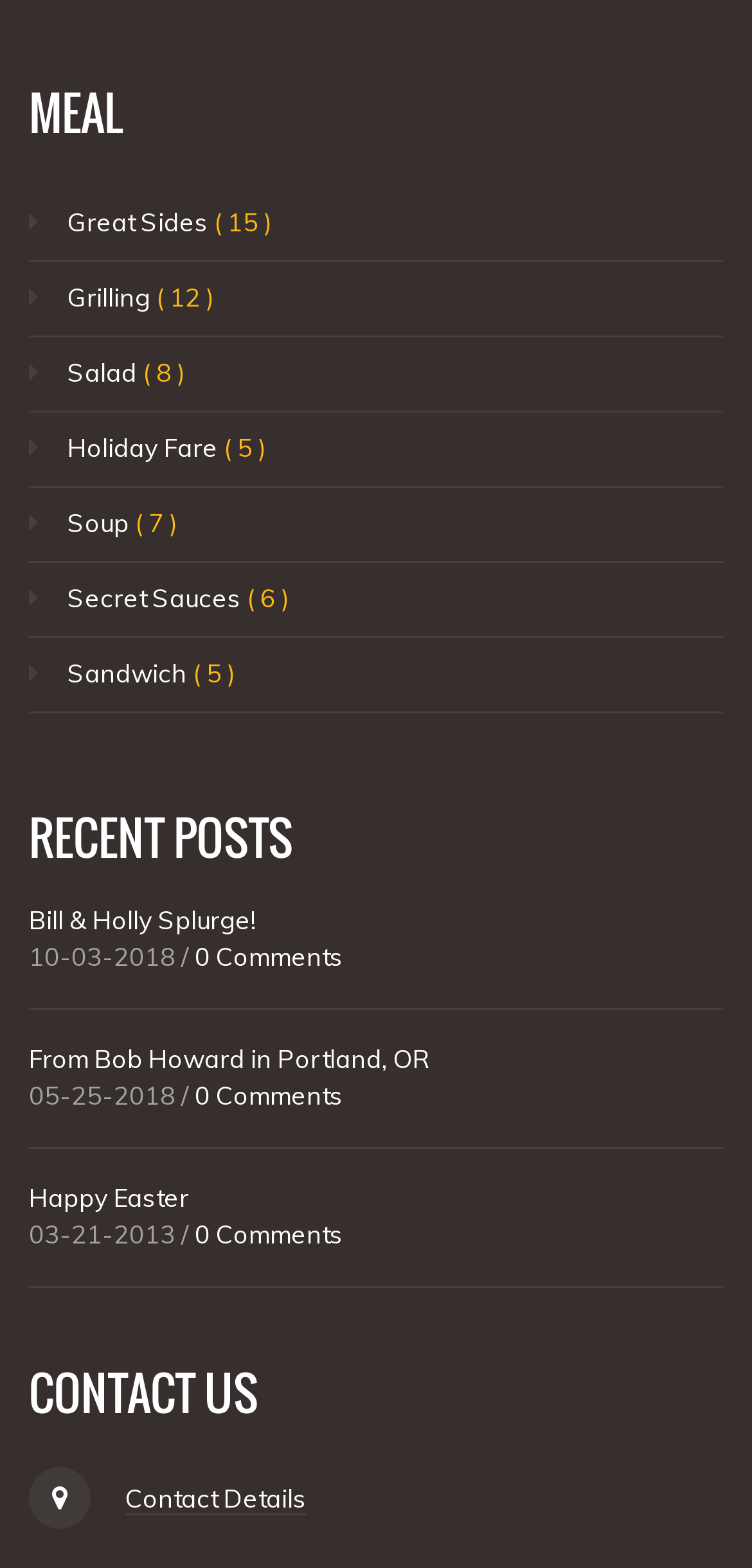How many recent posts are listed on the webpage?
Please provide a single word or phrase as your answer based on the screenshot.

3